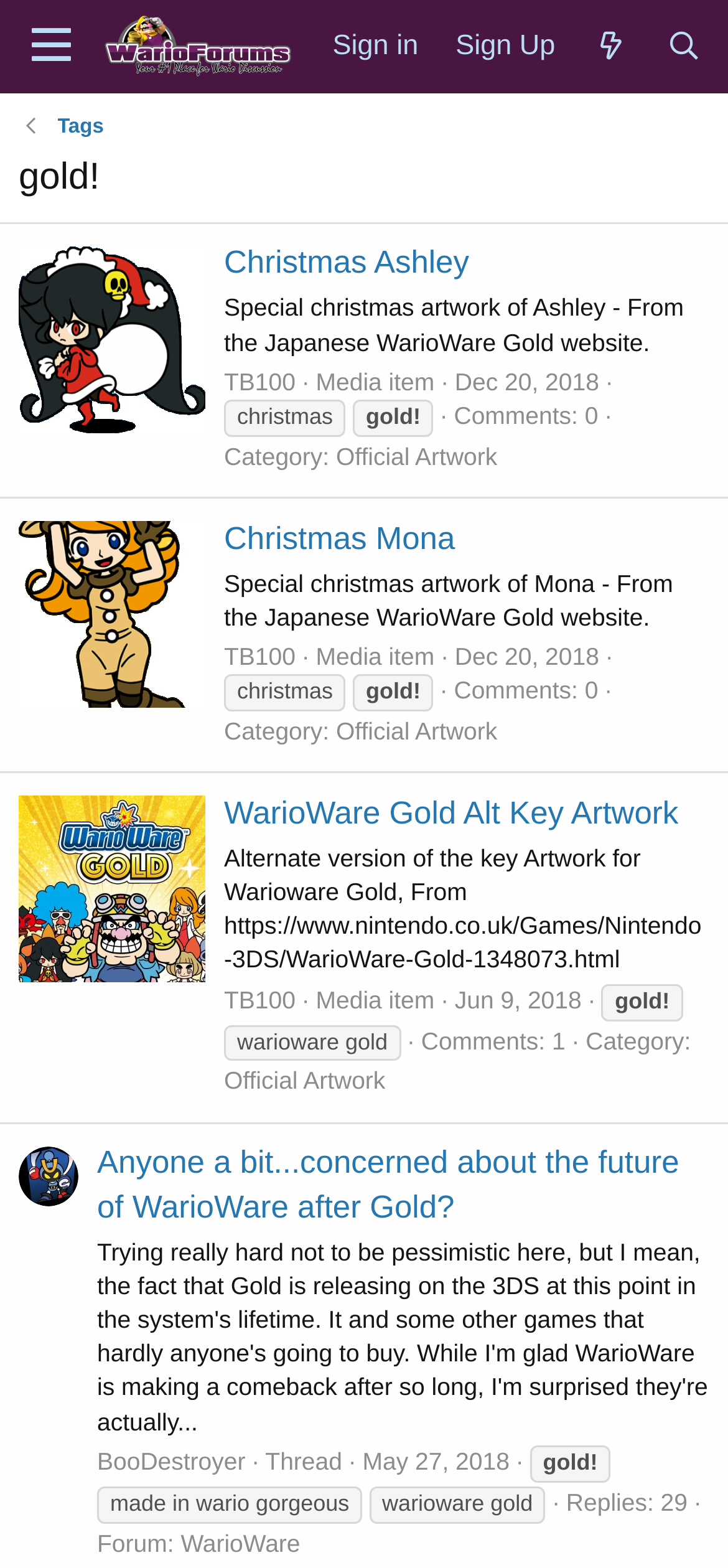Find the bounding box coordinates of the clickable area that will achieve the following instruction: "Go to WarioWare forum".

[0.248, 0.975, 0.412, 0.993]